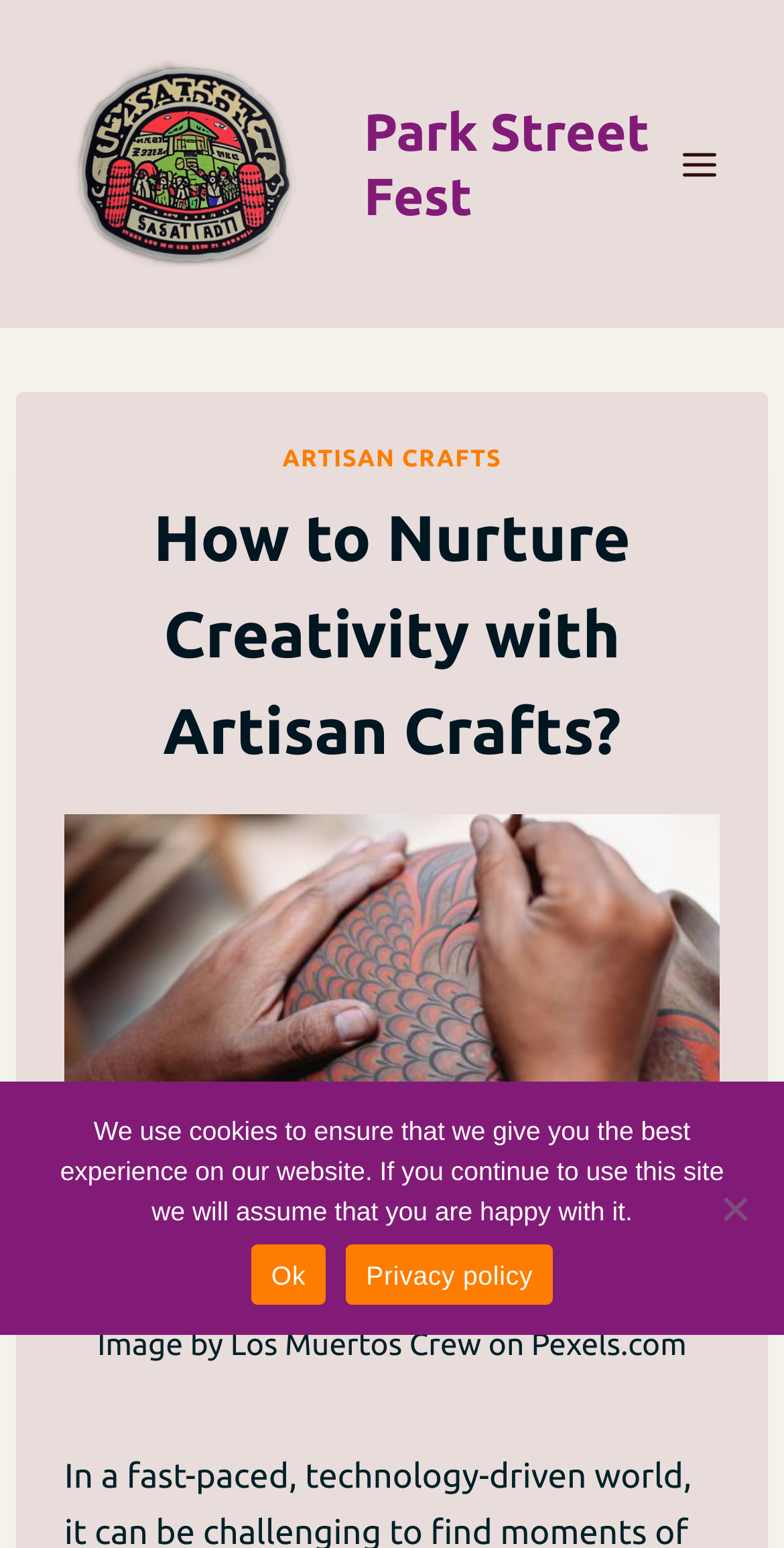Find the coordinates for the bounding box of the element with this description: "Artisan Crafts".

[0.36, 0.288, 0.64, 0.305]